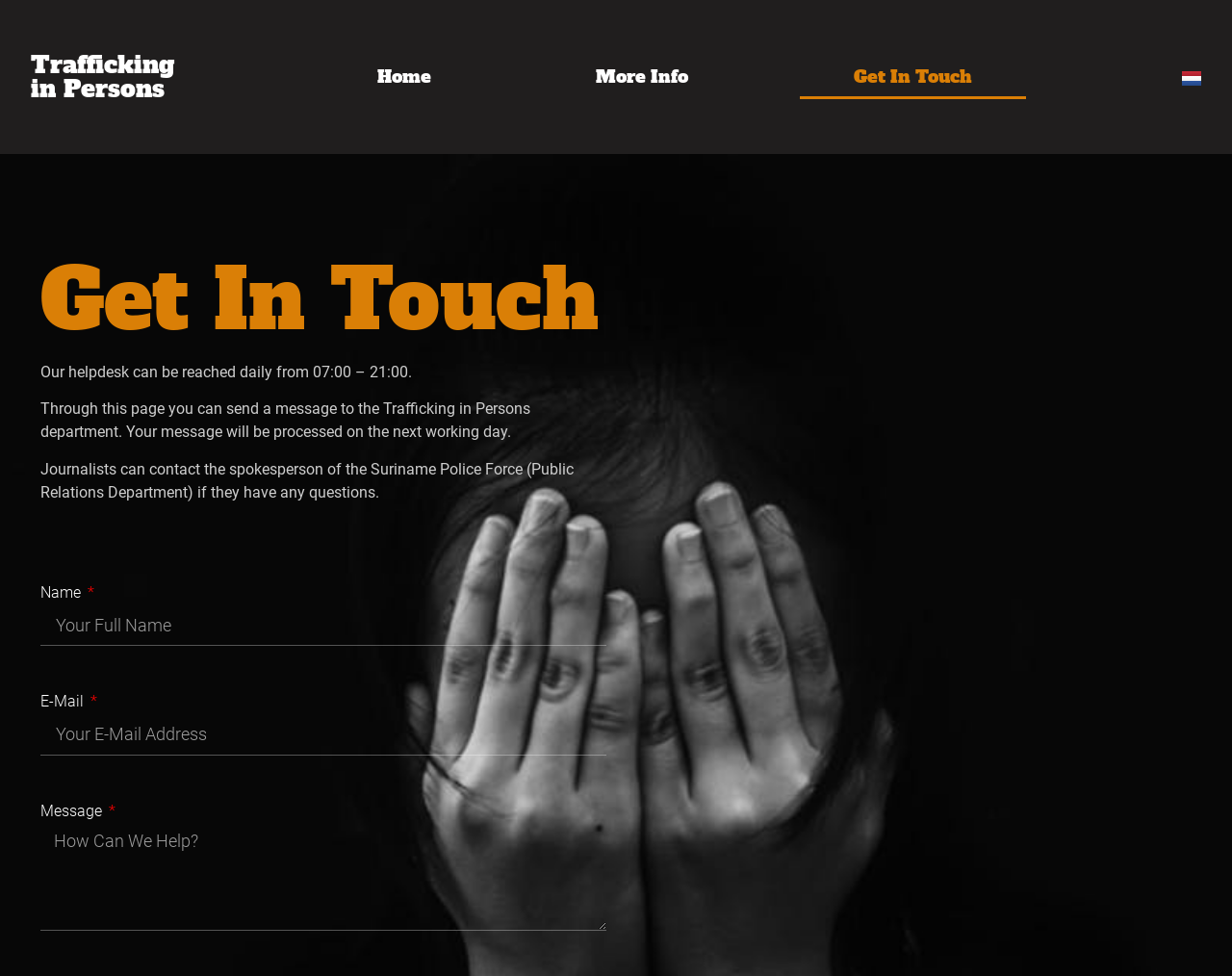For the given element description Get in Touch, determine the bounding box coordinates of the UI element. The coordinates should follow the format (top-left x, top-left y, bottom-right x, bottom-right y) and be within the range of 0 to 1.

[0.649, 0.056, 0.832, 0.102]